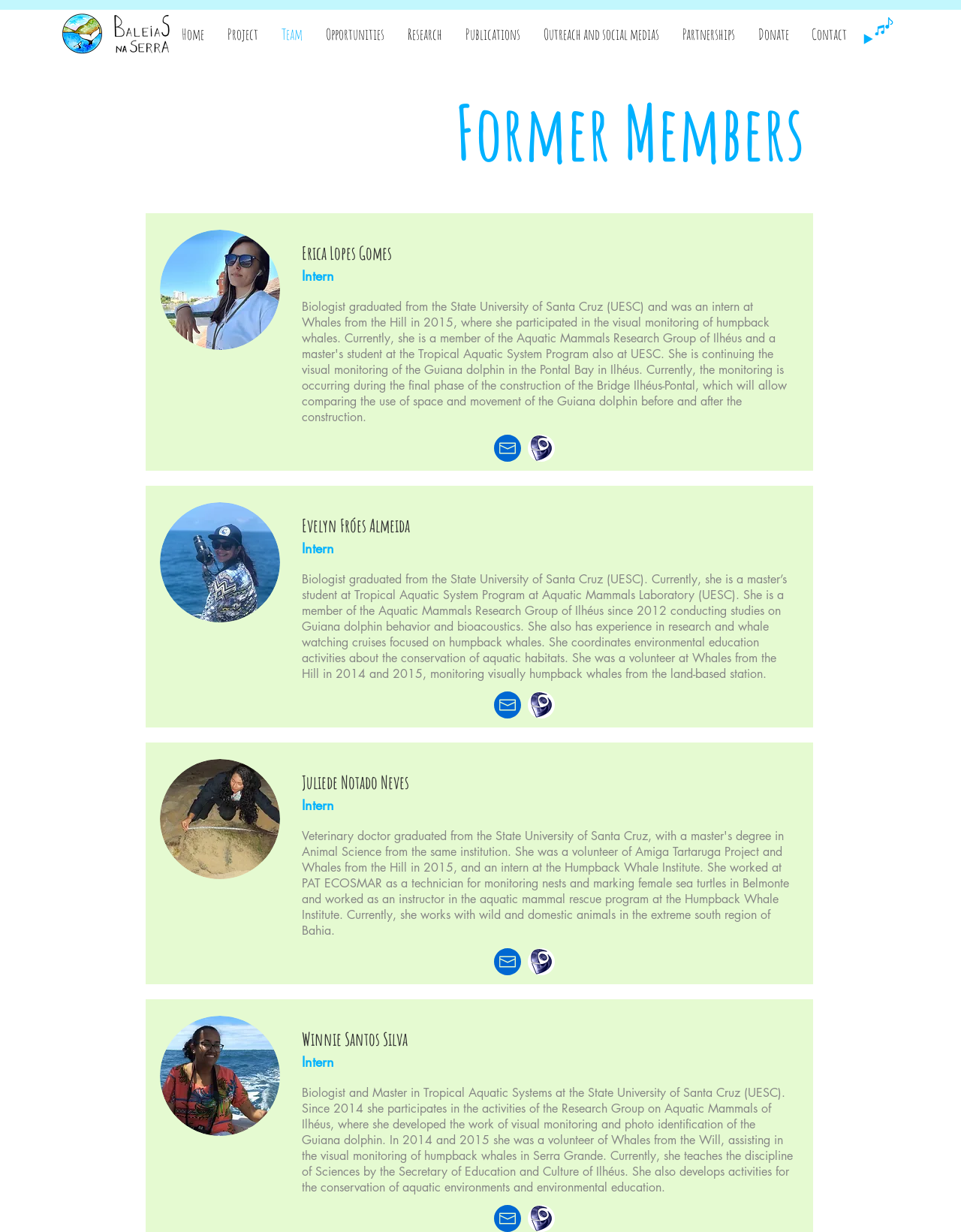Provide a one-word or short-phrase answer to the question:
What is the email address of Winnie Santos Silva?

winniekallil@gmail.com